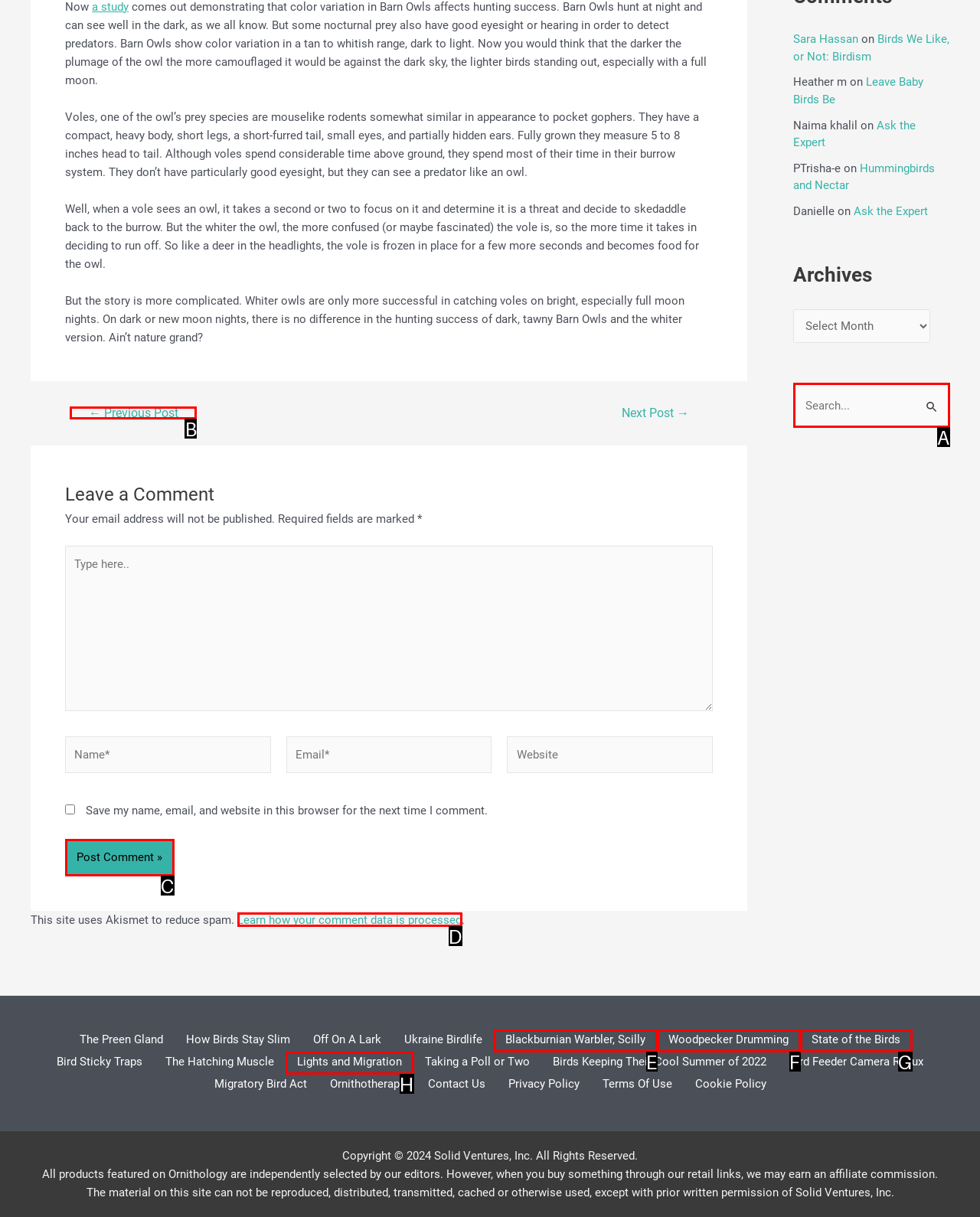Match the HTML element to the description: Woodpecker Drumming. Answer with the letter of the correct option from the provided choices.

F